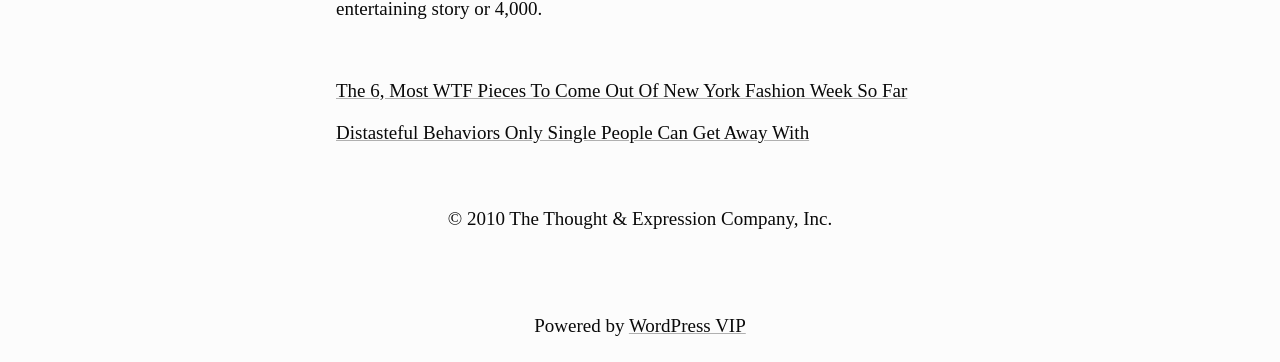What is the purpose of the navigation section?
Can you offer a detailed and complete answer to this question?

The navigation section has a heading element with the text 'Post navigation', which suggests that the purpose of this section is to navigate through posts.